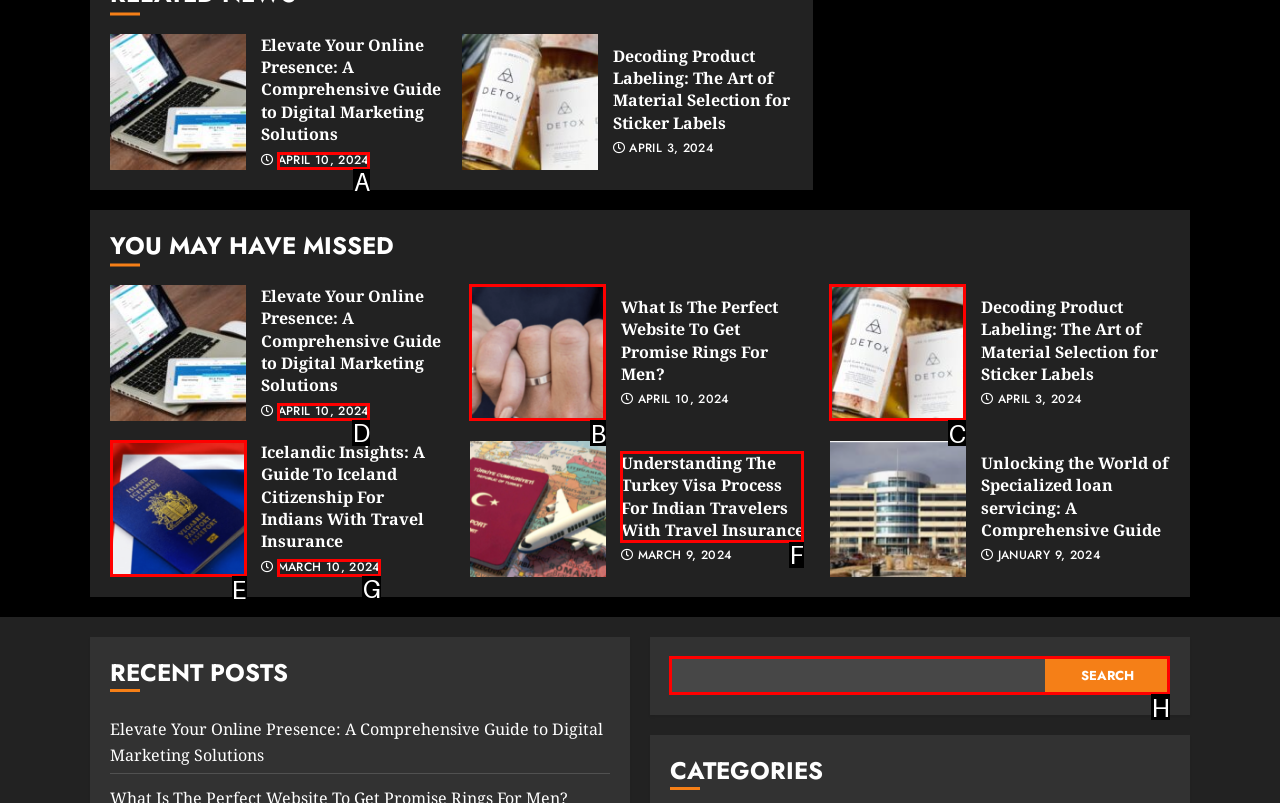Choose the letter of the option that needs to be clicked to perform the task: search for something. Answer with the letter.

H